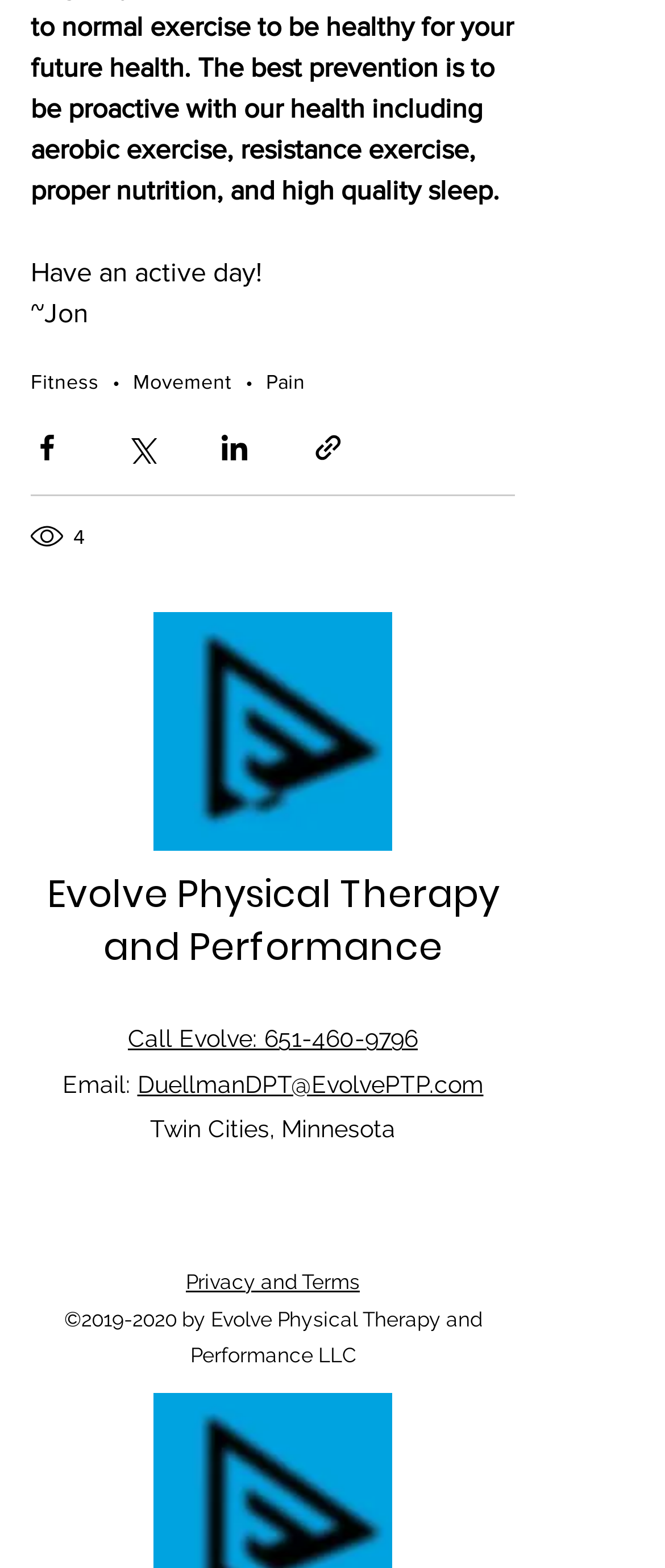Locate the bounding box coordinates of the clickable element to fulfill the following instruction: "Share via Facebook". Provide the coordinates as four float numbers between 0 and 1 in the format [left, top, right, bottom].

[0.046, 0.275, 0.095, 0.296]